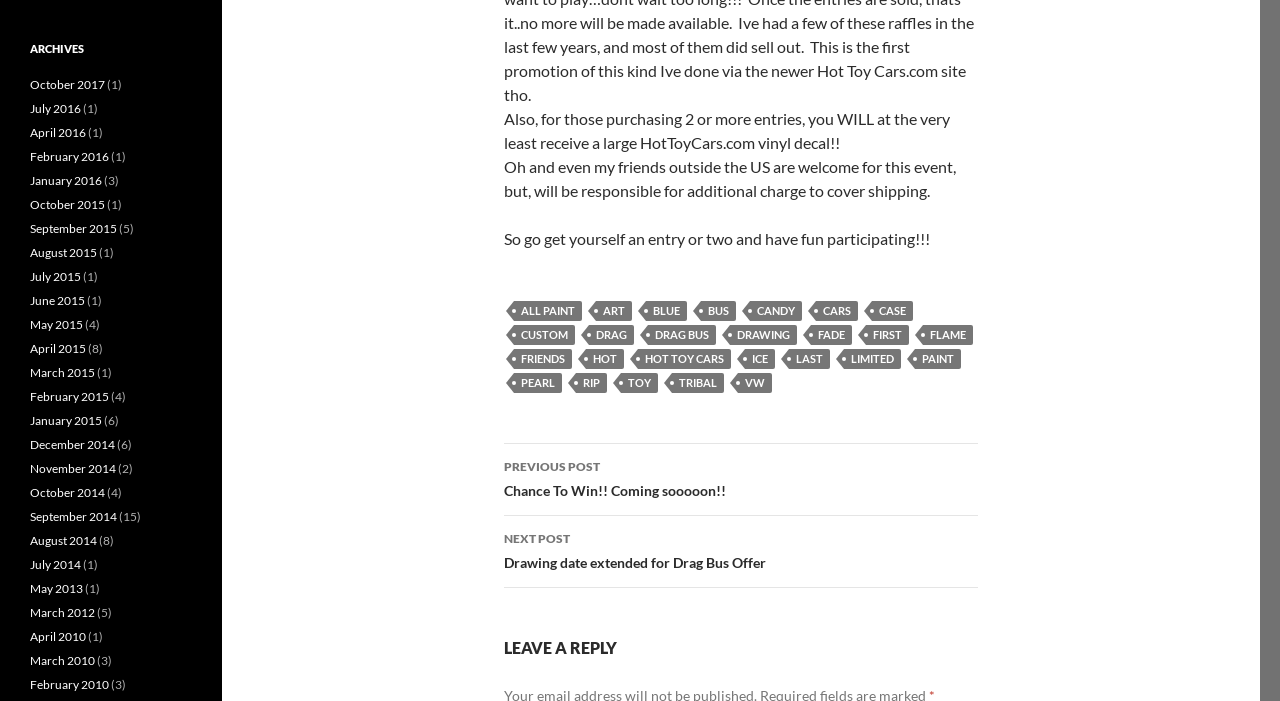Determine the bounding box coordinates of the clickable region to carry out the instruction: "Click on 'NEXT POST Drawing date extended for Drag Bus Offer'".

[0.394, 0.736, 0.764, 0.839]